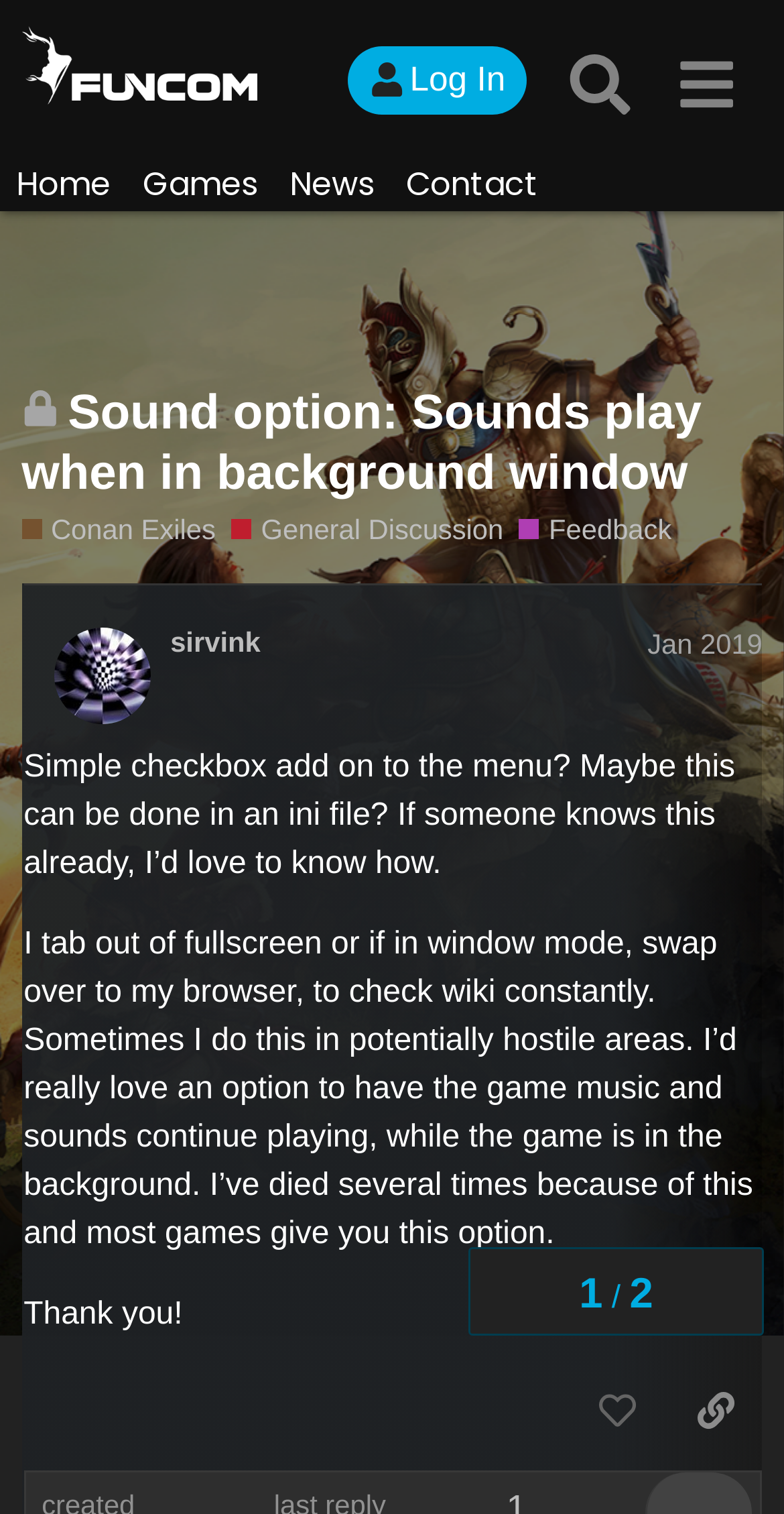What is the user's request in the post?
Kindly give a detailed and elaborate answer to the question.

The user's request can be inferred from the static text 'I’d really love an option to have the game music and sounds continue playing, while the game is in the background.' which is a child element of the post content. This text is located in the middle of the webpage and describes the user's request.